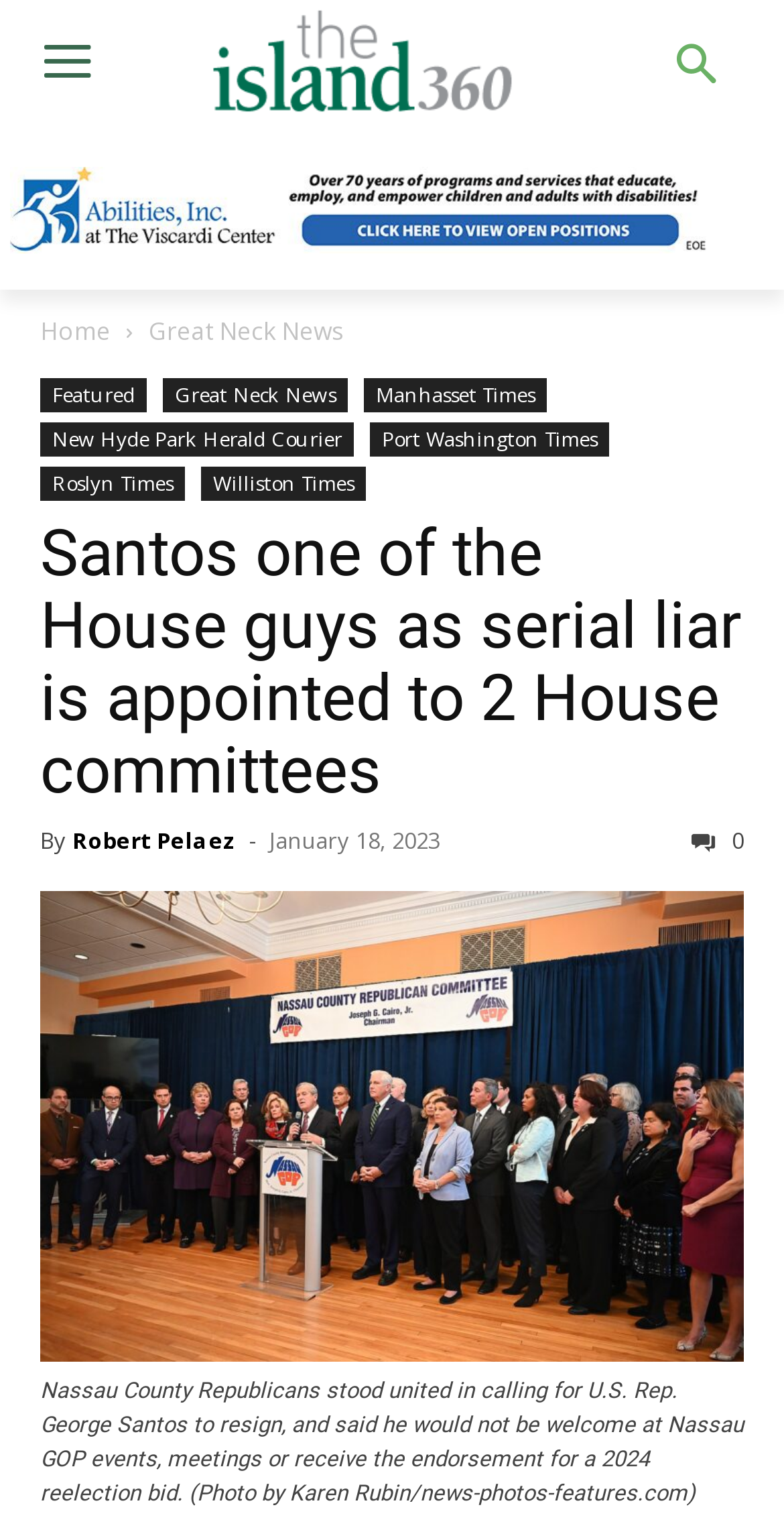Please locate the bounding box coordinates for the element that should be clicked to achieve the following instruction: "Open the mobile menu". Ensure the coordinates are given as four float numbers between 0 and 1, i.e., [left, top, right, bottom].

None